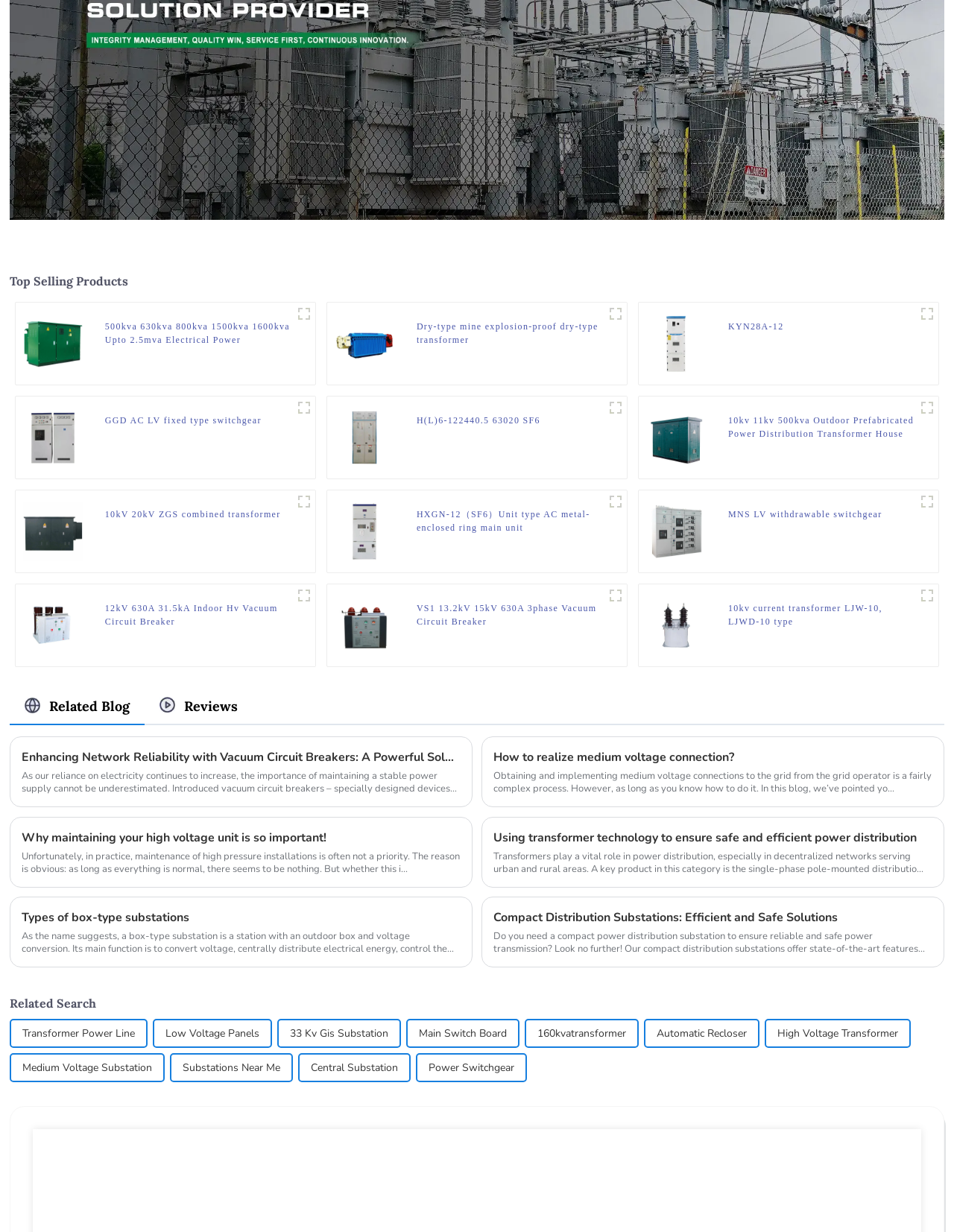How many products are displayed on the webpage?
Provide a short answer using one word or a brief phrase based on the image.

12